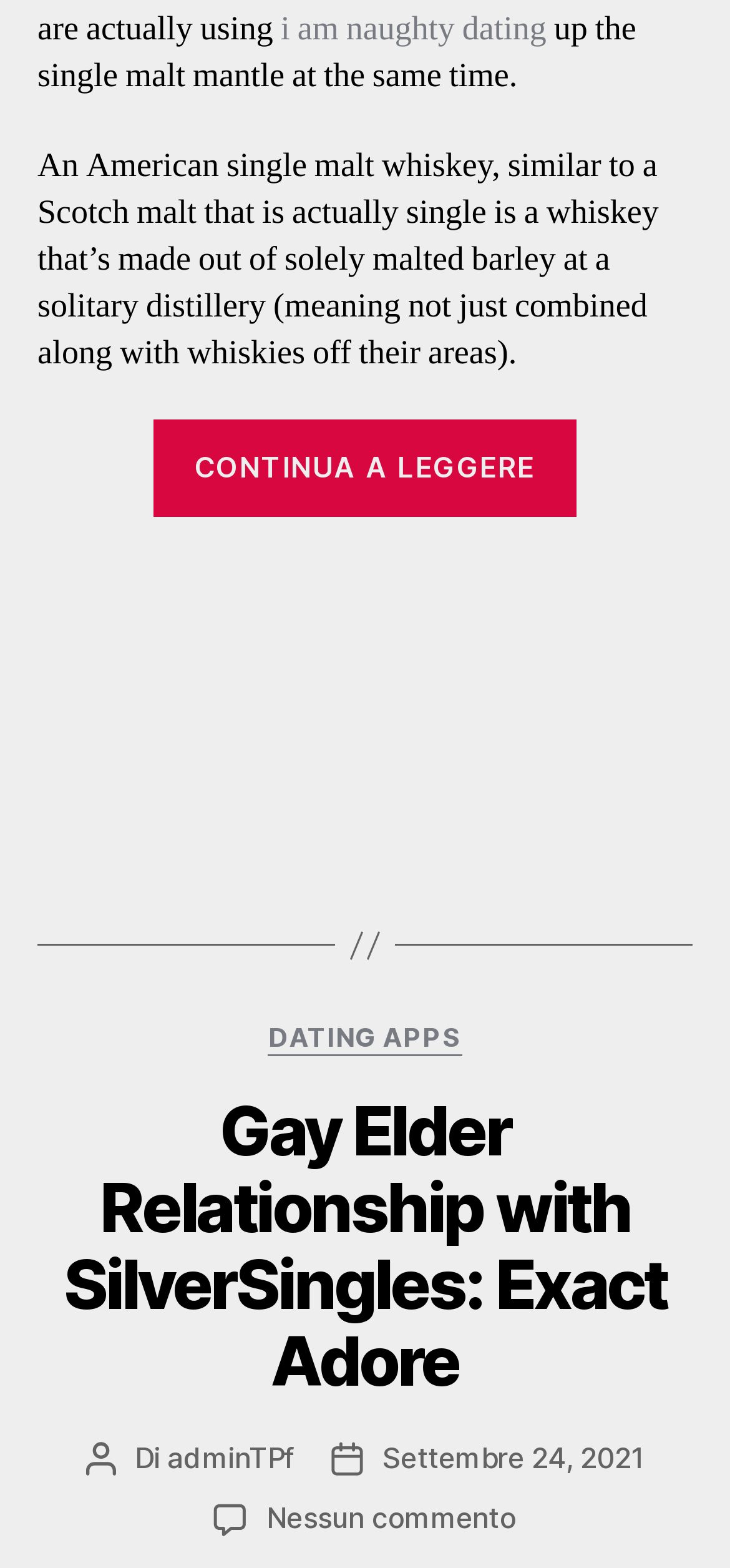How many comments are there on the article?
Refer to the image and respond with a one-word or short-phrase answer.

Nessun